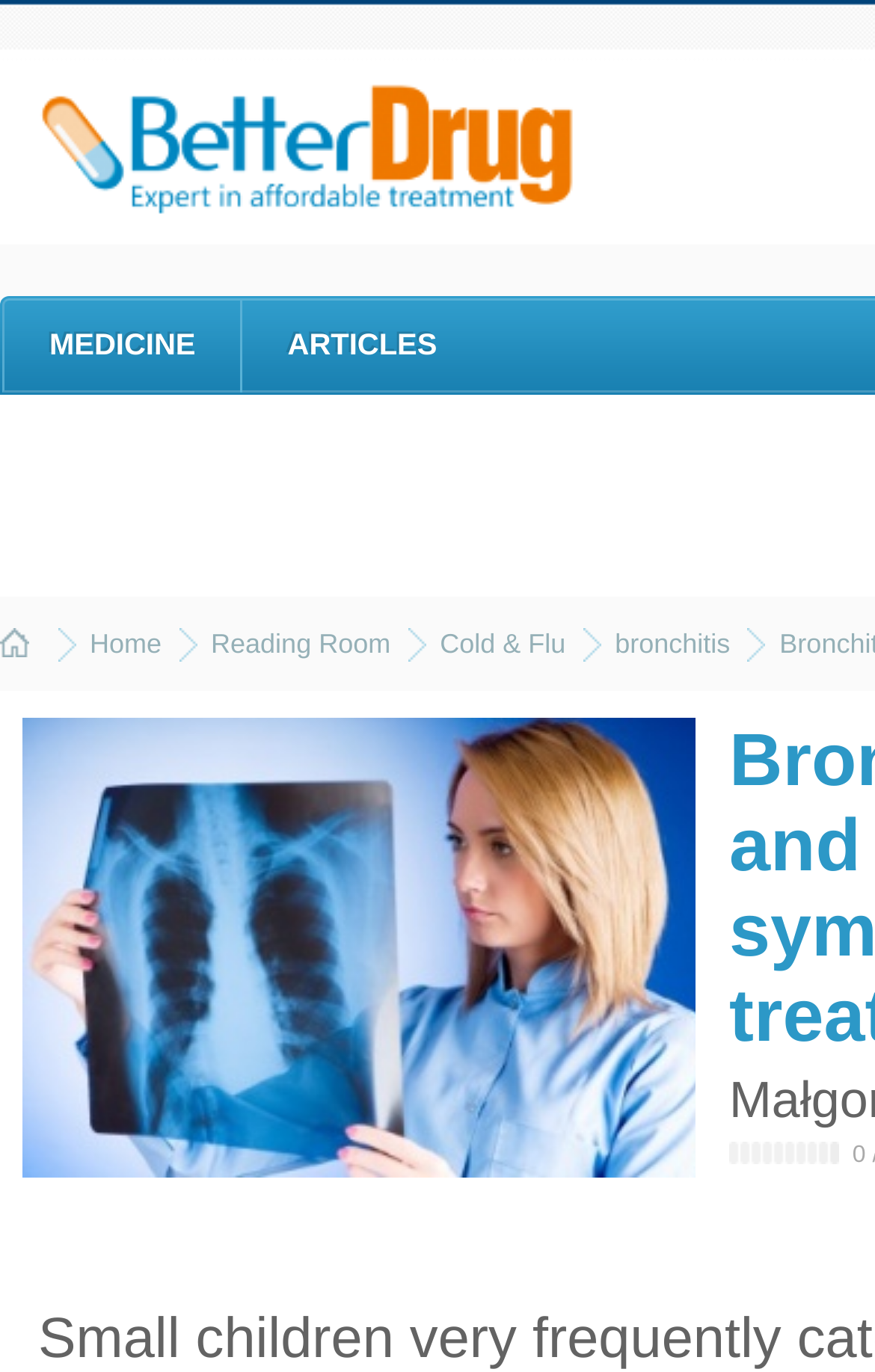Identify the bounding box coordinates of the element that should be clicked to fulfill this task: "View 8 Hours of Hurtin' in Haliburton event details". The coordinates should be provided as four float numbers between 0 and 1, i.e., [left, top, right, bottom].

None